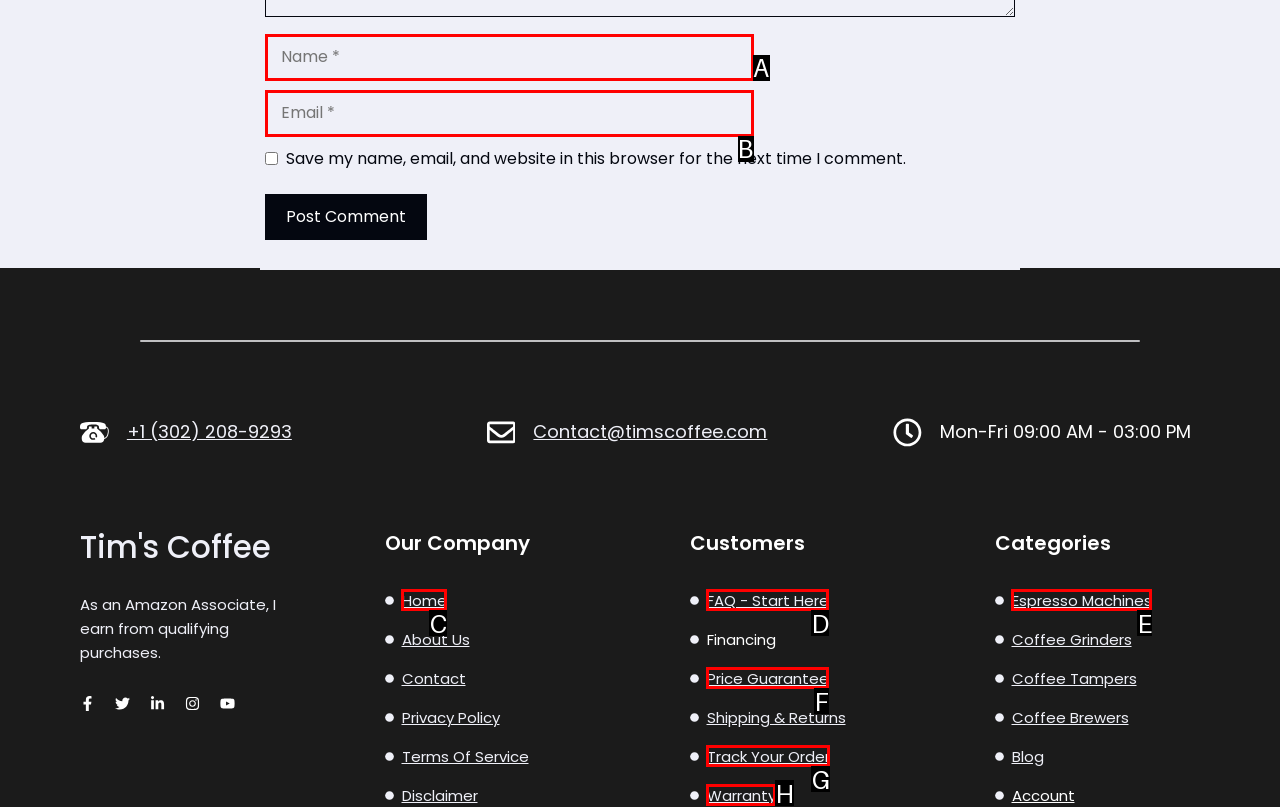Select the HTML element that corresponds to the description: FAQ - Start Here. Reply with the letter of the correct option.

D